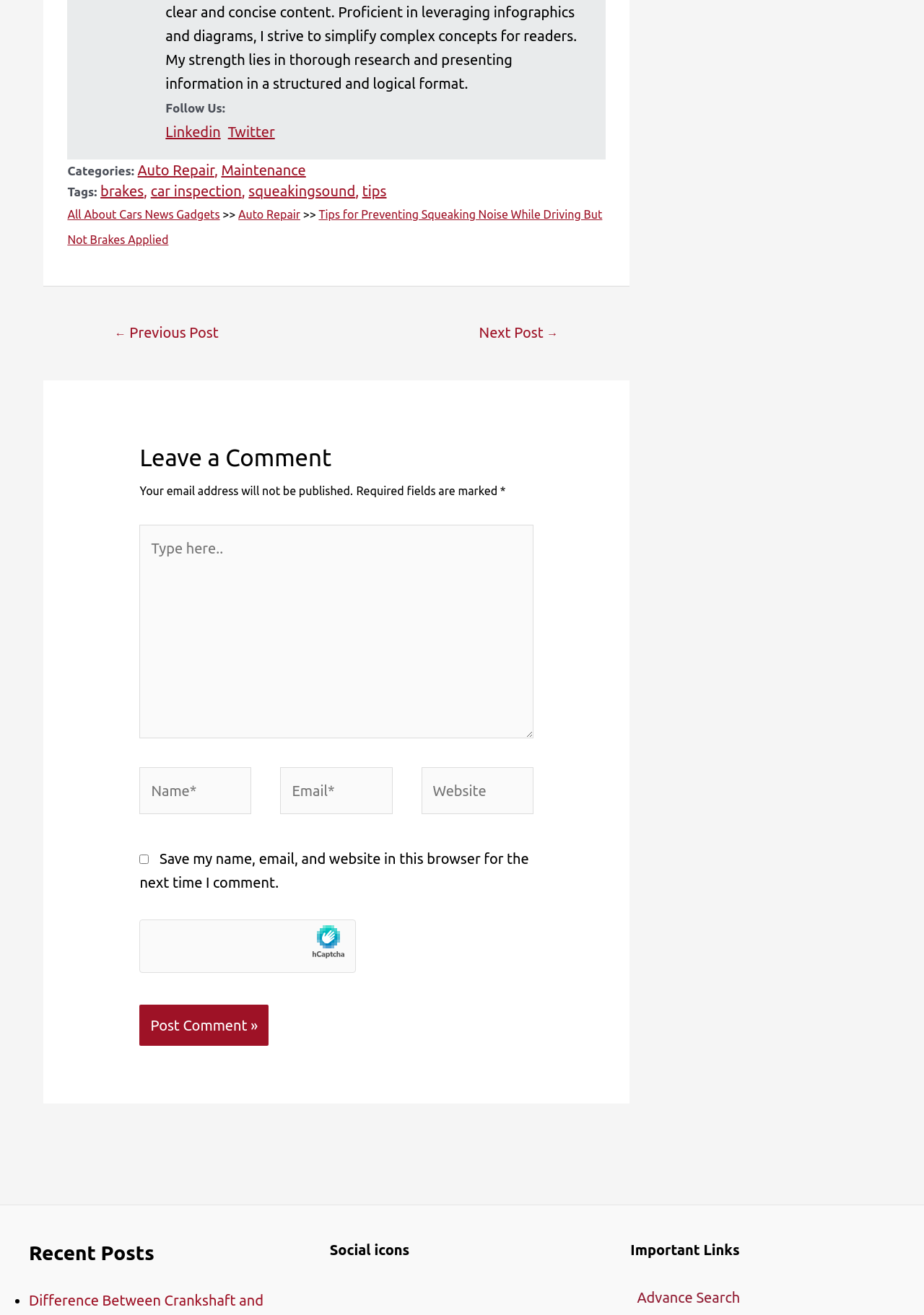Answer the question below using just one word or a short phrase: 
What is the purpose of the checkbox?

Save comment information